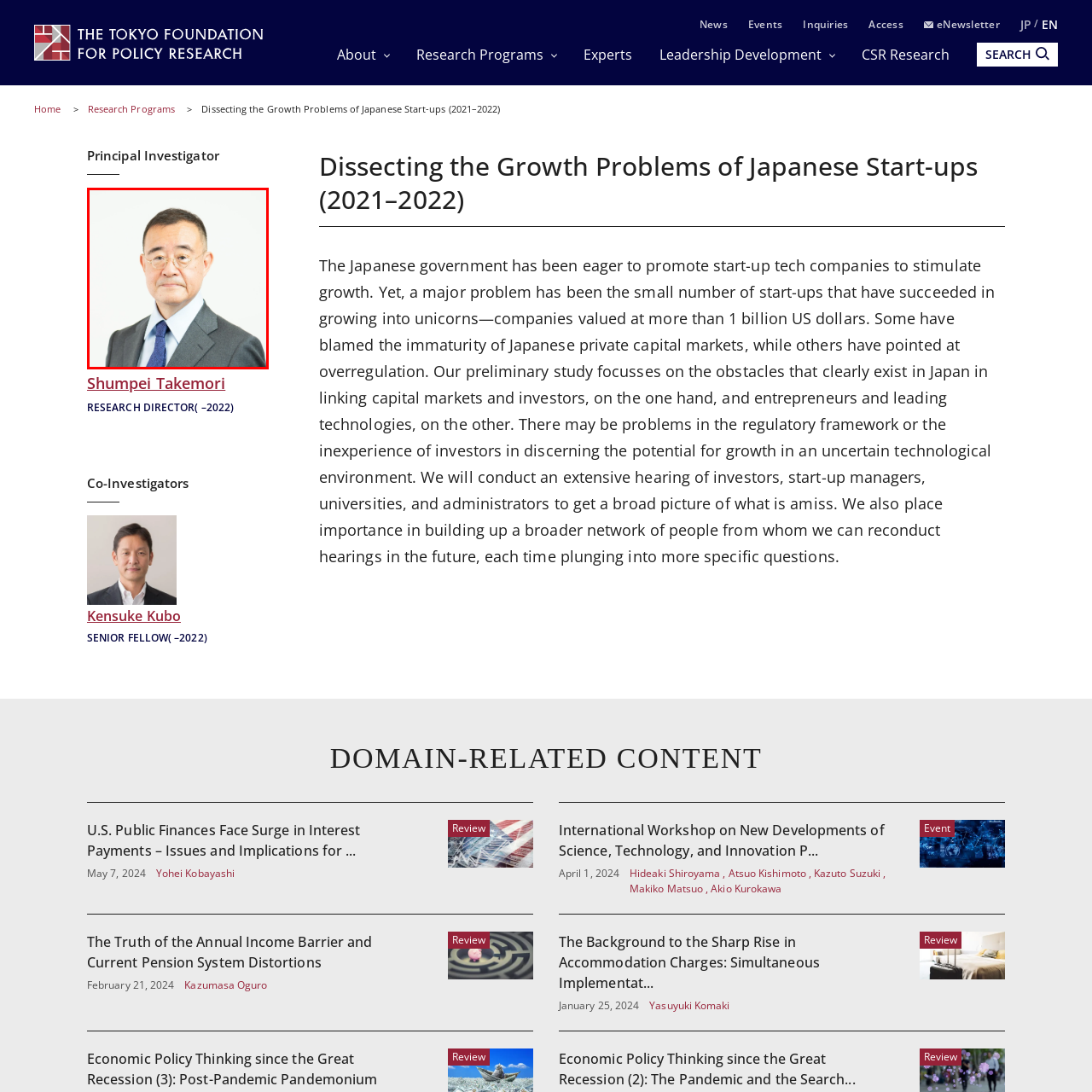Please scrutinize the portion of the image inside the purple boundary and provide an elaborate answer to the question below, relying on the visual elements: 
What is the focus of Shumpei Takemori's research?

According to the caption, Shumpei Takemori is the Principal Investigator for the study on the growth problems of Japanese start-ups during the period of 2021 to 2022, which suggests that his research is focused on this specific area.